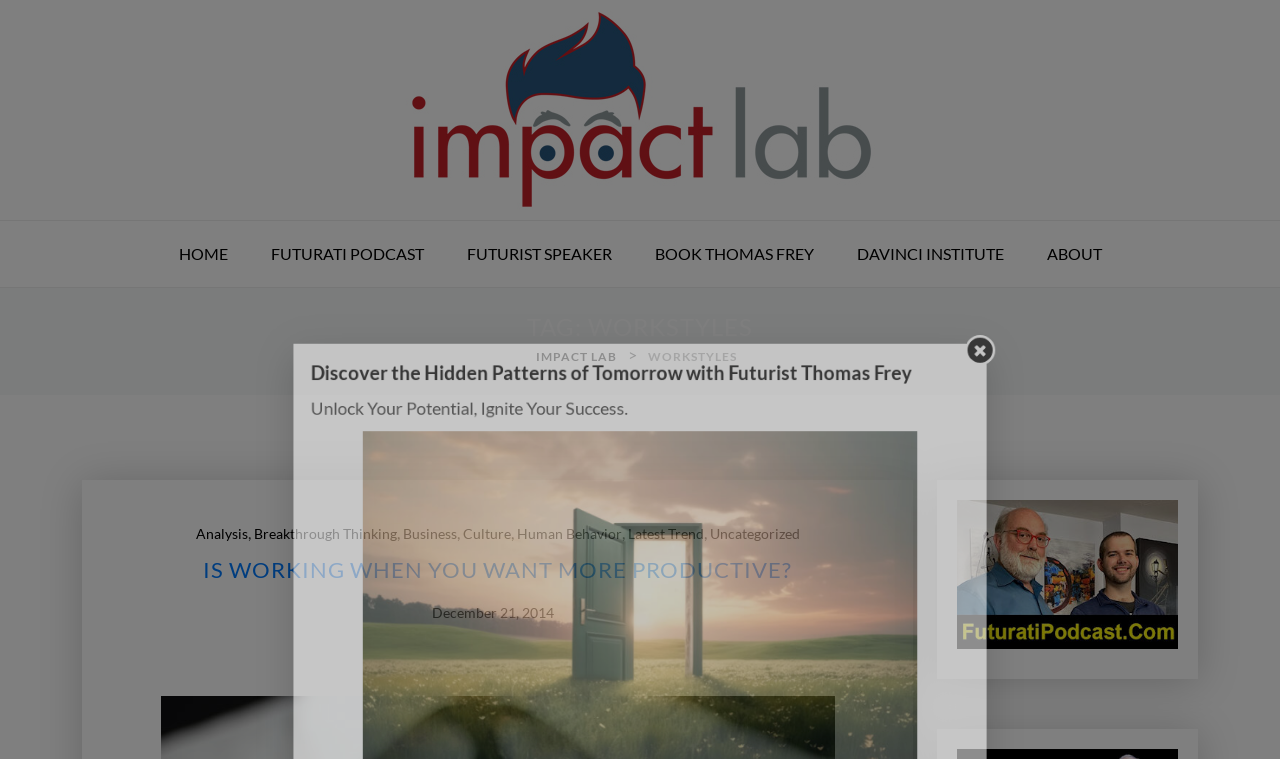Please determine the bounding box coordinates for the element with the description: "December 21, 2014".

[0.337, 0.79, 0.432, 0.824]